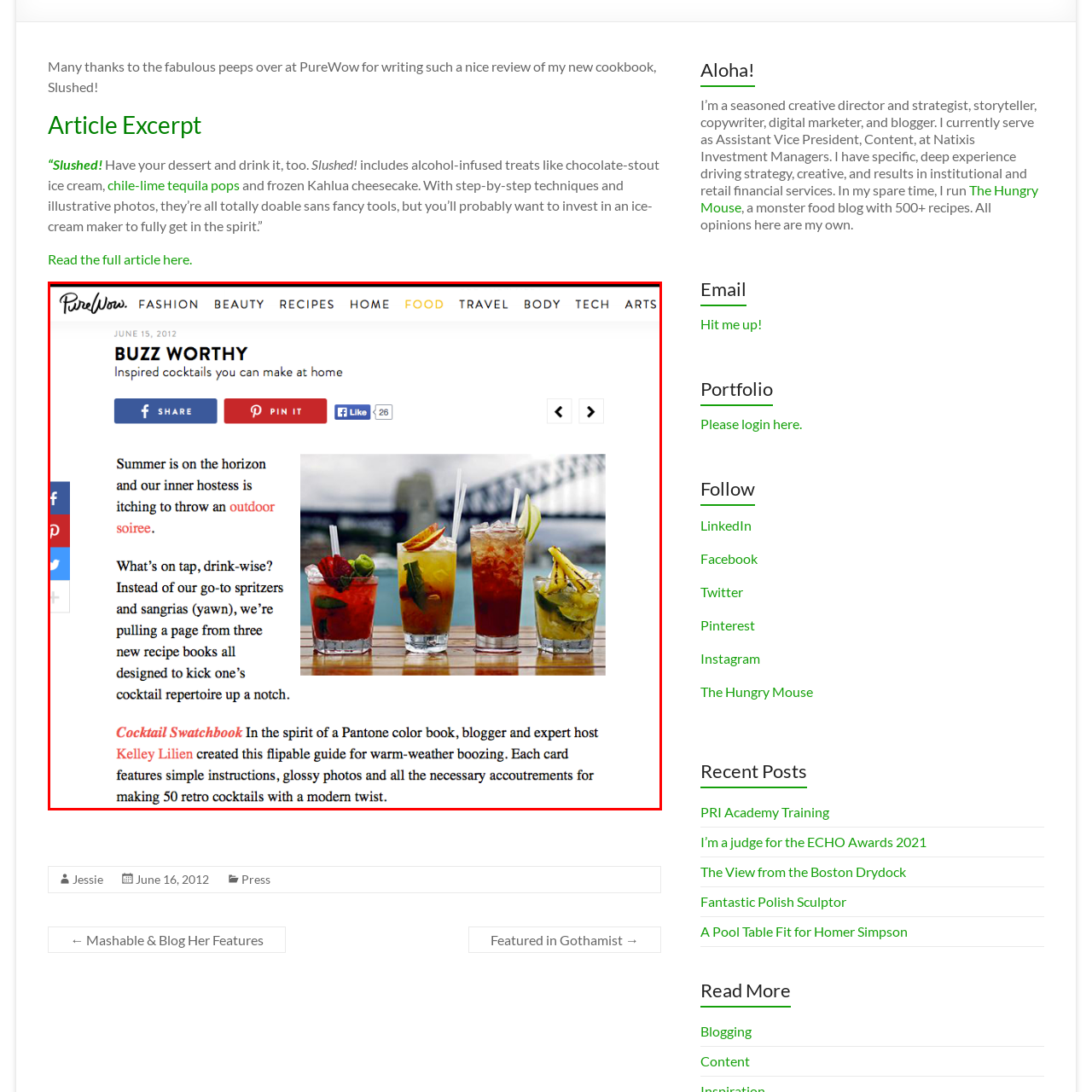Create an extensive caption describing the content of the image outlined in red.

The image features a vibrant array of five cocktail drinks lined up against a scenic backdrop, likely a waterfront or outdoor setting, reflecting the theme of summer entertaining. Each glass boasts a unique combination of colors, with garnishes such as lime wedges, fruits, and herbs, highlighting the creativity of mixology. This visually enticing display is presented in the context of an article titled "Buzz Worthy," which offers inspiration for making cocktails at home, encouraging readers to elevate their drink repertoire with fresh ideas. The image serves as an enticing complement to the article's exploration of cocktail recipes and presentation.